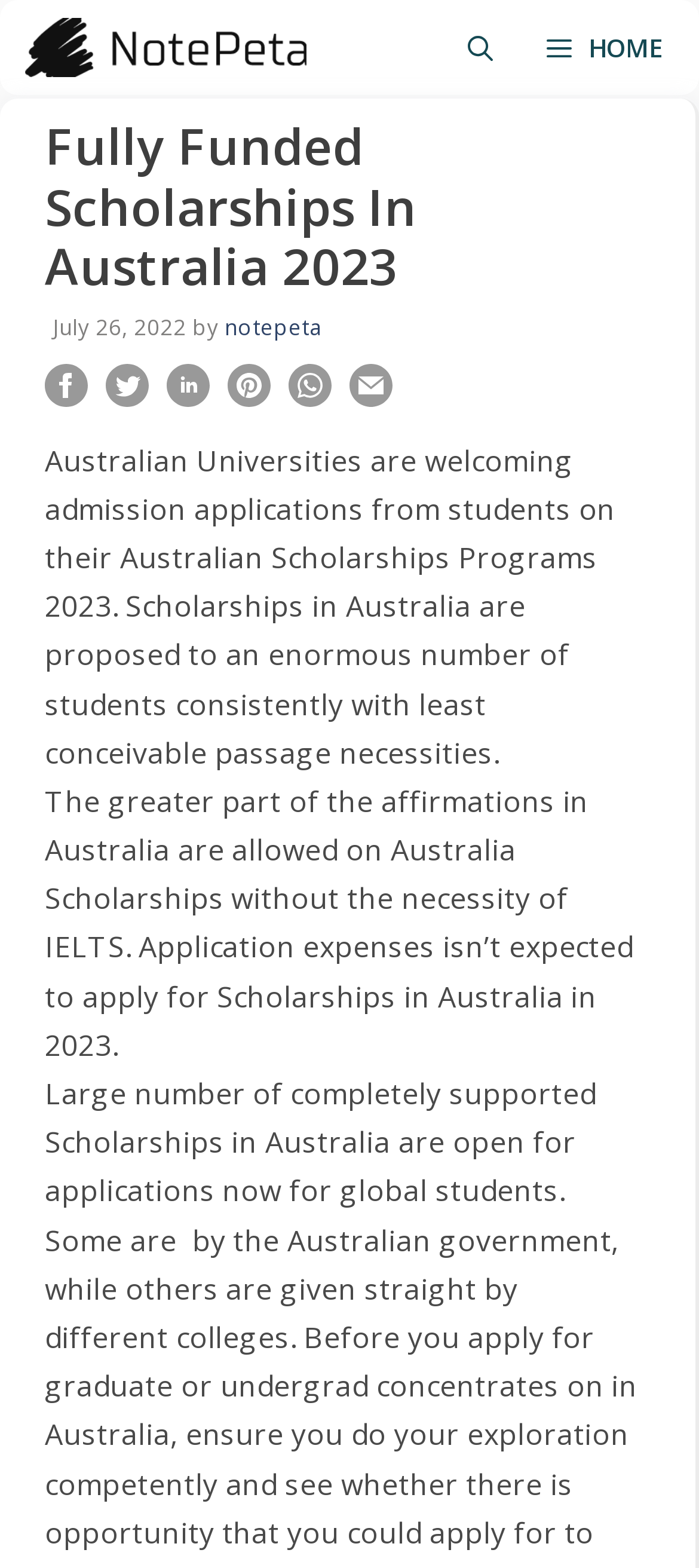Determine the bounding box coordinates of the section to be clicked to follow the instruction: "open the search bar". The coordinates should be given as four float numbers between 0 and 1, formatted as [left, top, right, bottom].

[0.632, 0.0, 0.744, 0.061]